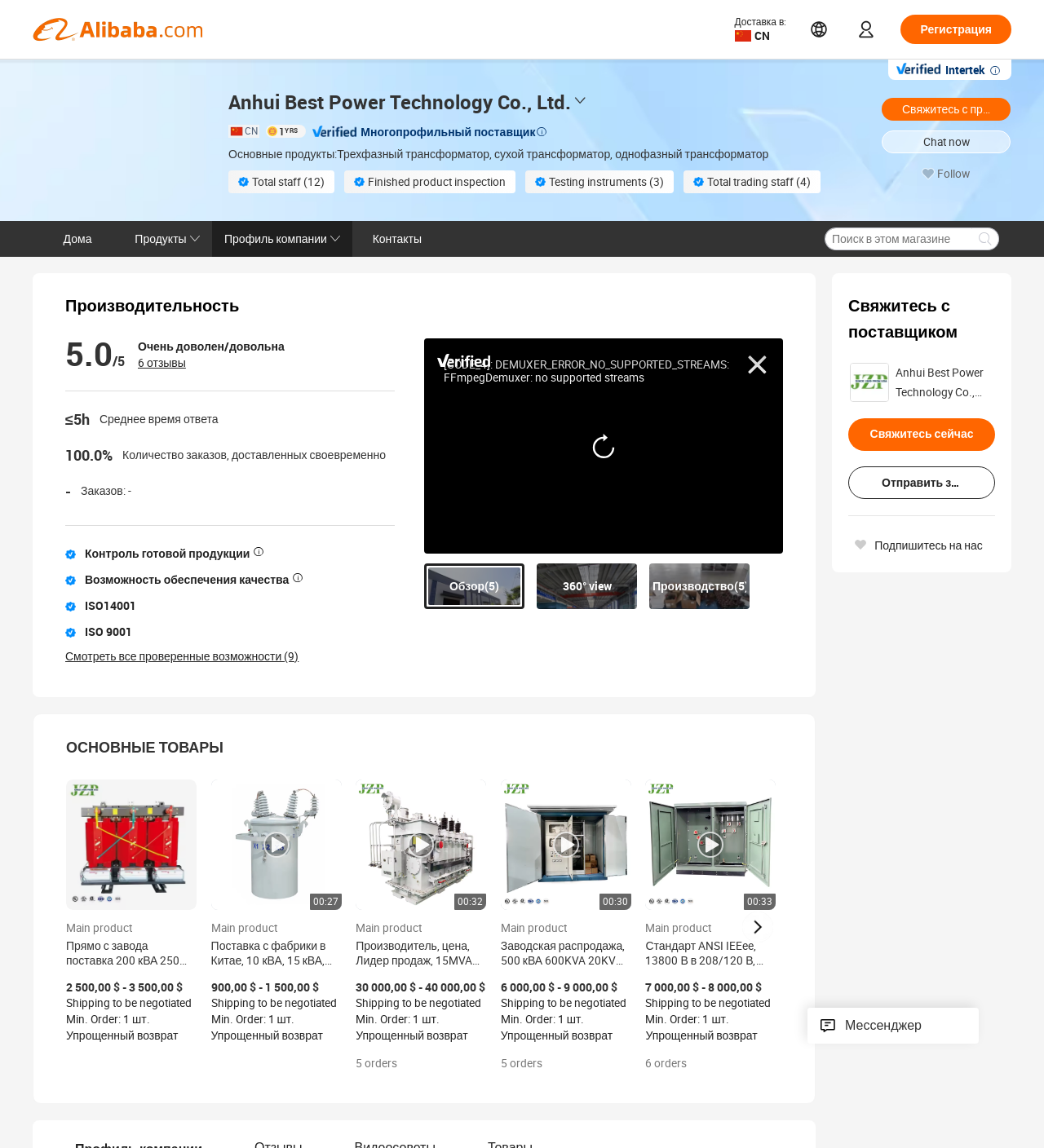Find the bounding box coordinates of the UI element according to this description: "placeholder="Поиск в этом магазине"".

[0.797, 0.199, 0.925, 0.217]